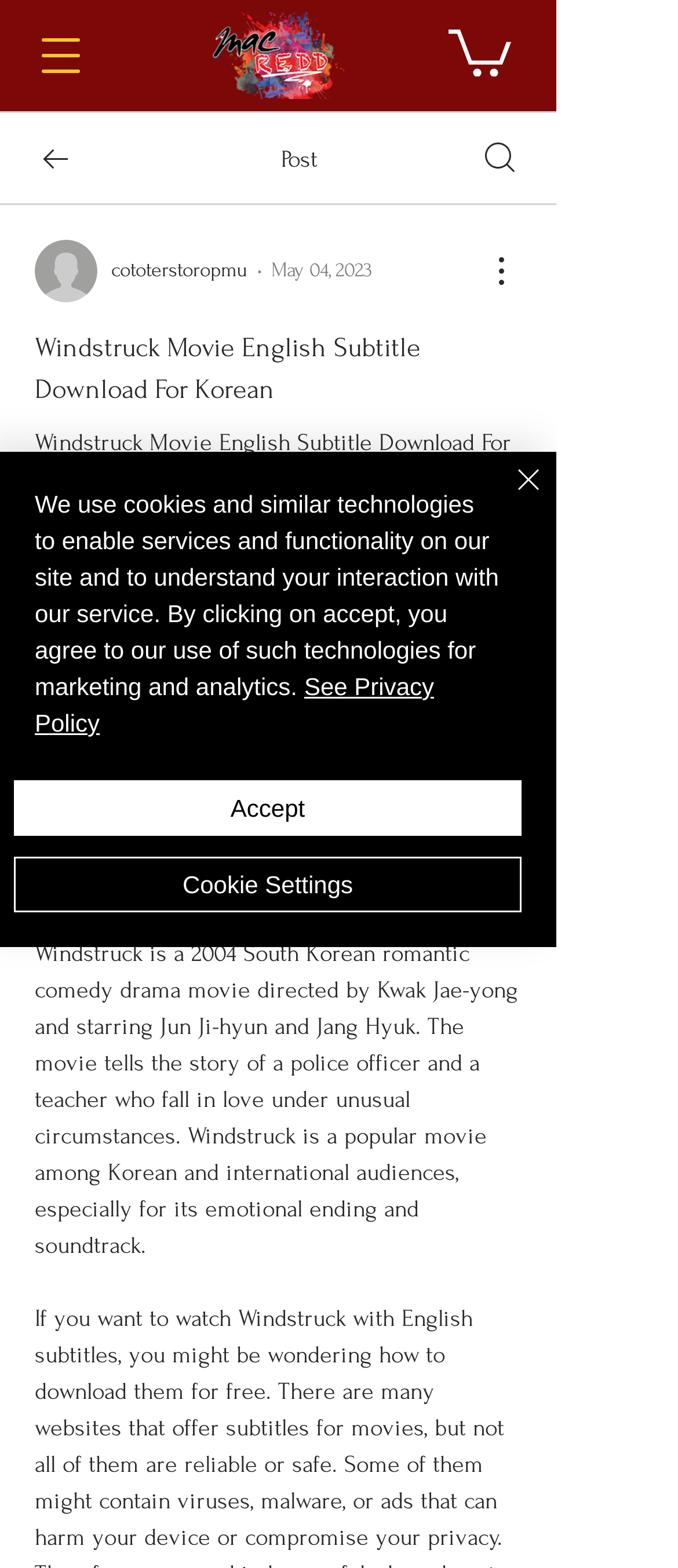Please specify the bounding box coordinates of the element that should be clicked to execute the given instruction: 'View cart'. Ensure the coordinates are four float numbers between 0 and 1, expressed as [left, top, right, bottom].

[0.662, 0.016, 0.754, 0.049]